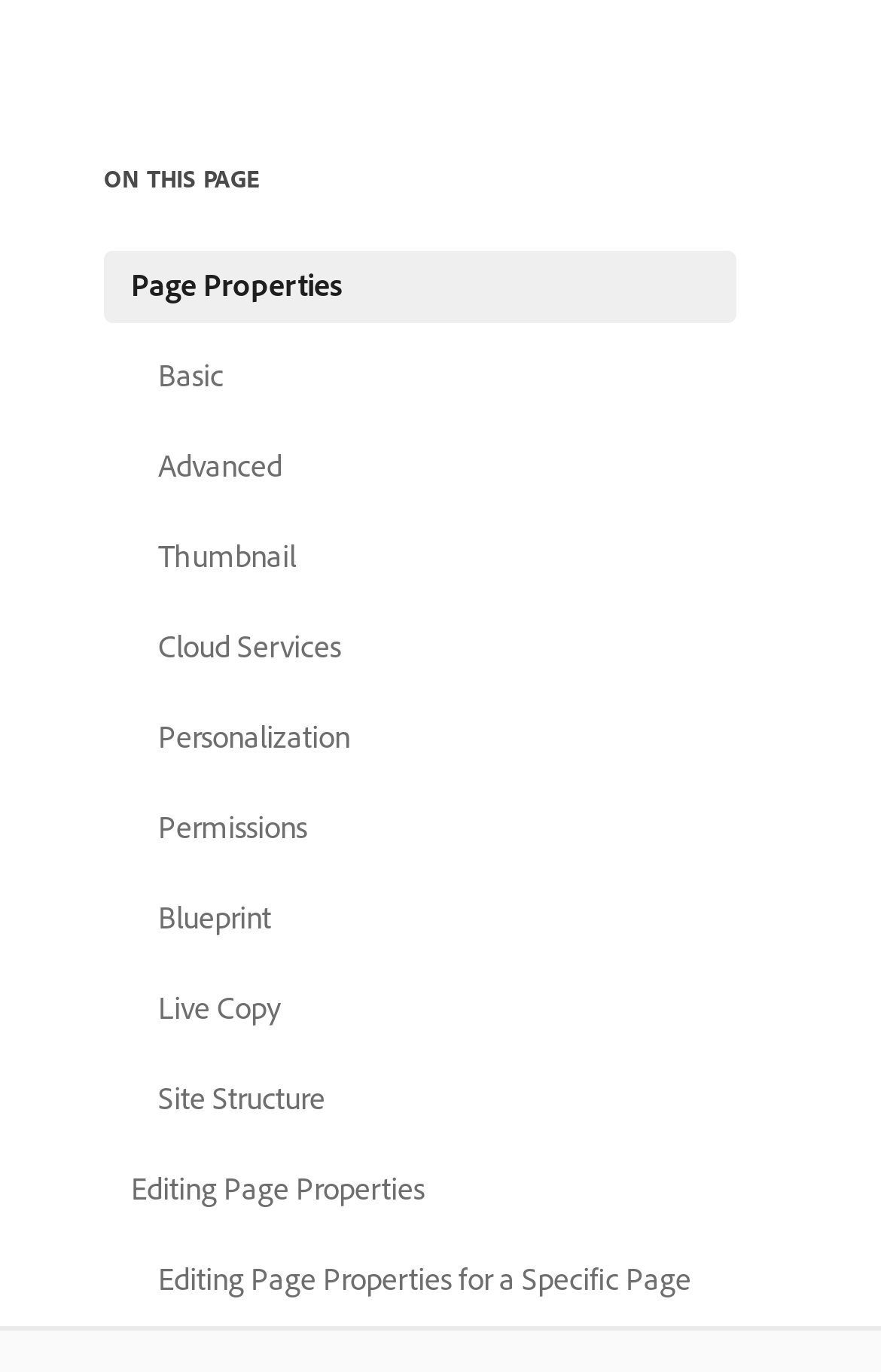Determine the bounding box coordinates of the UI element described below. Use the format (top-left x, top-left y, bottom-right x, bottom-right y) with floating point numbers between 0 and 1: Editing Page Properties

[0.118, 0.837, 0.836, 0.89]